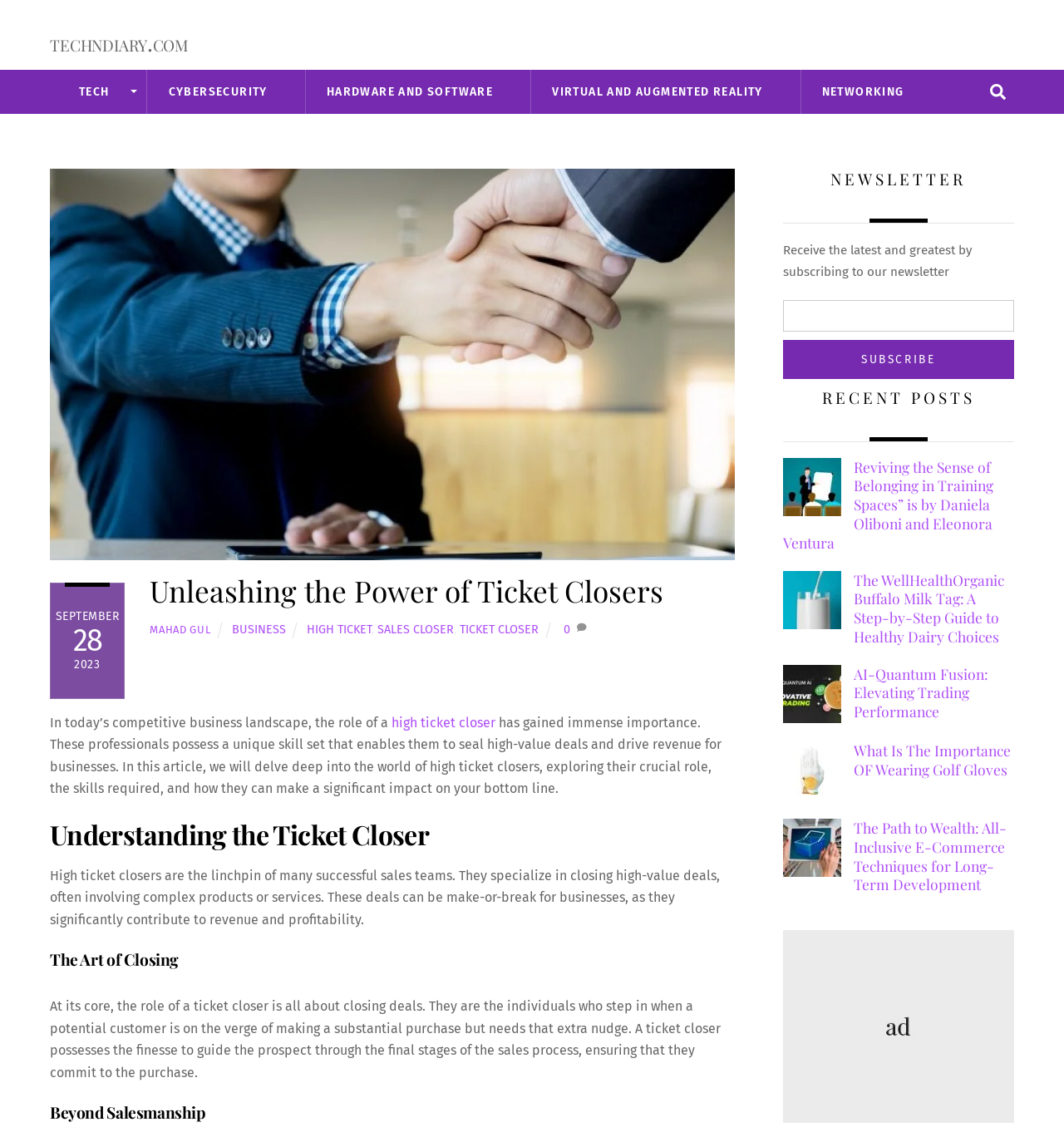Identify the bounding box coordinates of the specific part of the webpage to click to complete this instruction: "Subscribe to the newsletter".

[0.736, 0.299, 0.953, 0.333]